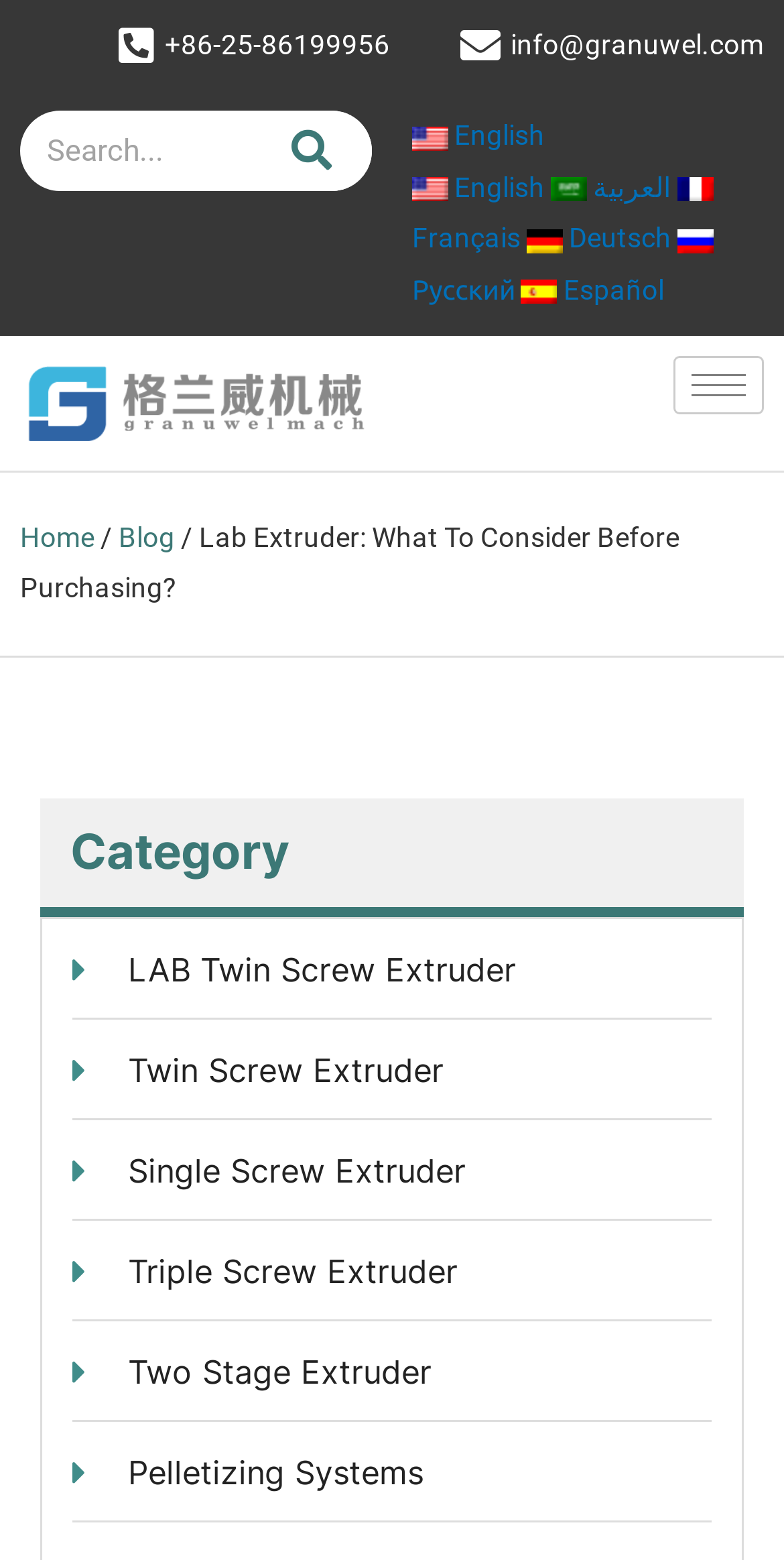Can you find the bounding box coordinates for the element to click on to achieve the instruction: "Read the blog post about LAB Twin Screw Extruder"?

[0.092, 0.608, 0.908, 0.634]